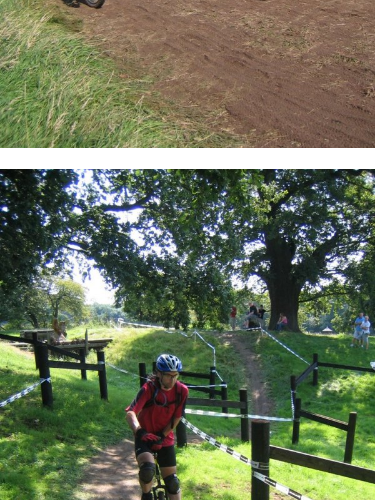Carefully examine the image and provide an in-depth answer to the question: What is filtering through the leaves in the background?

According to the caption, the trees in the background provide a natural canopy, and shafts of sunlight are filtering through the leaves, enhancing the sense of a sunny day.